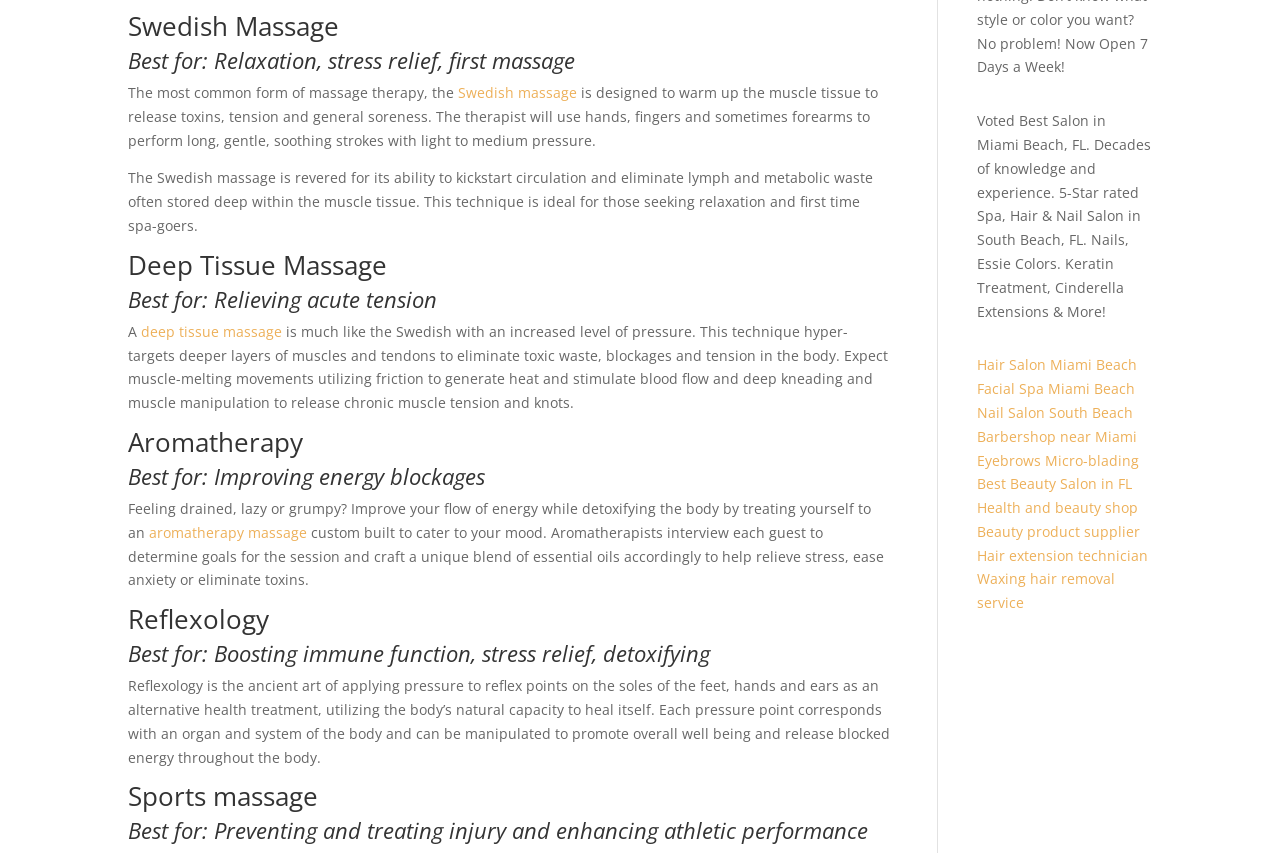How many types of massage are described on this webpage?
Using the image as a reference, answer with just one word or a short phrase.

5